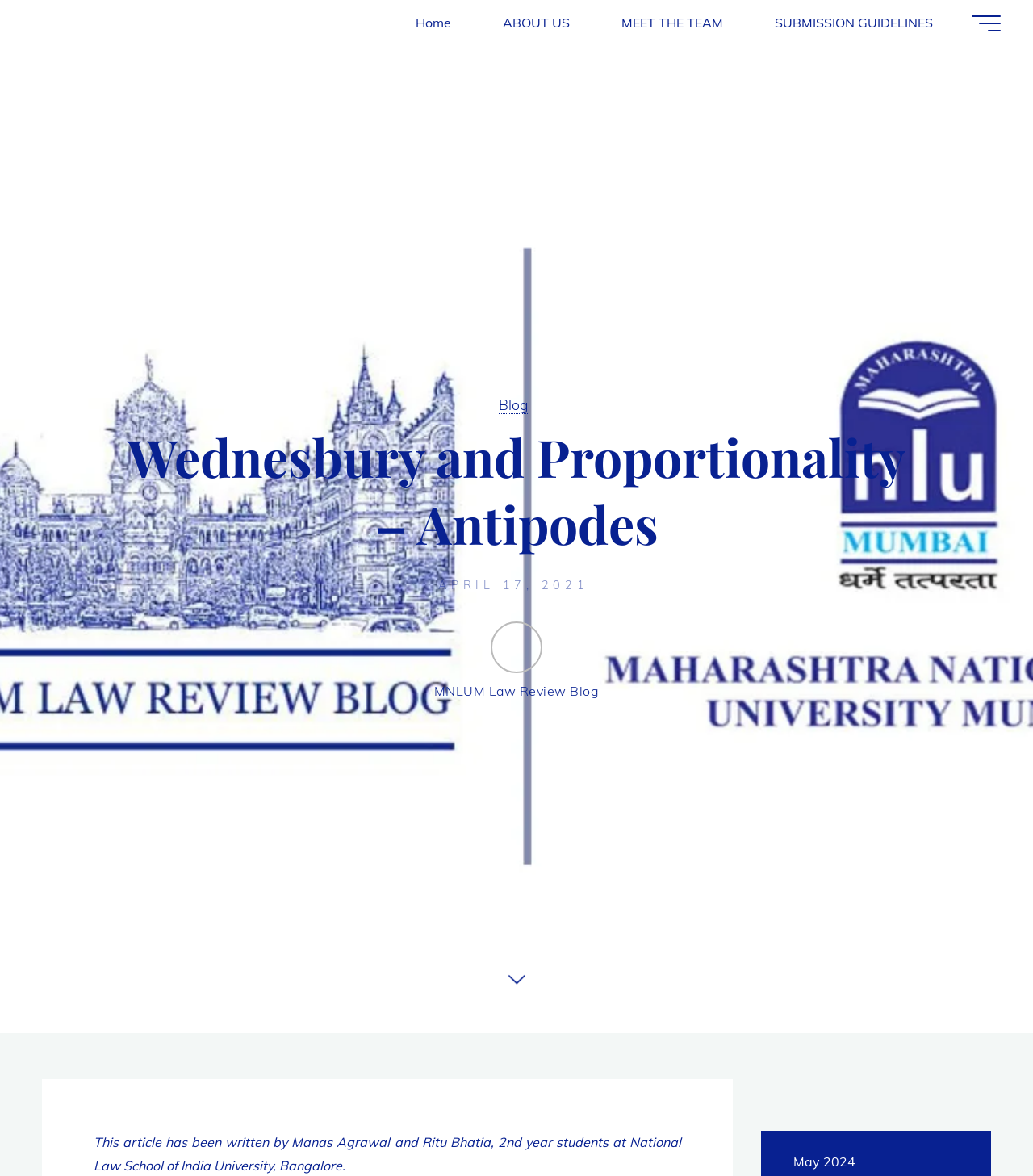Find and provide the bounding box coordinates for the UI element described here: "MEET THE TEAM". The coordinates should be given as four float numbers between 0 and 1: [left, top, right, bottom].

[0.577, 0.0, 0.725, 0.039]